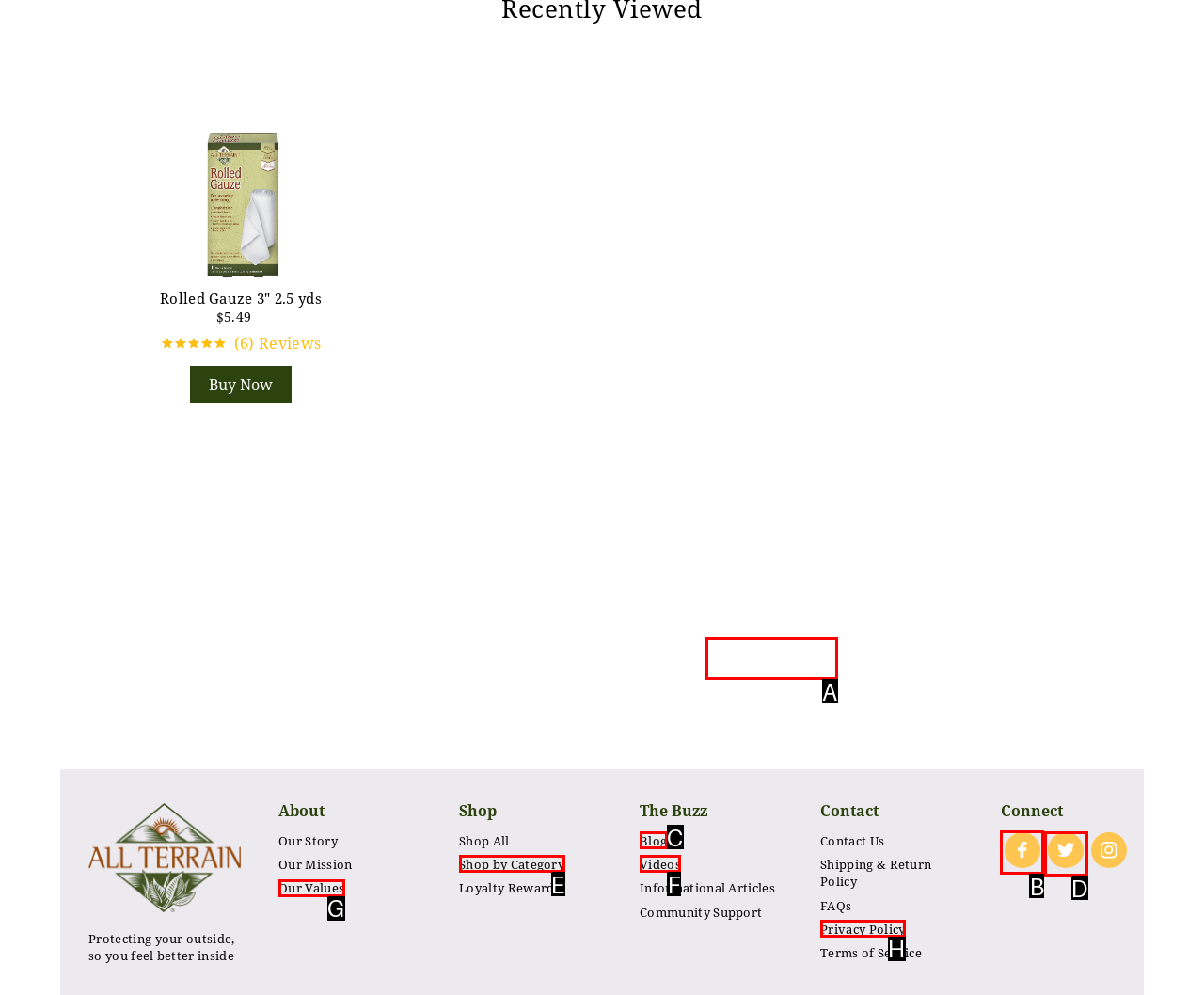Provide the letter of the HTML element that you need to click on to perform the task: Follow the company on Facebook.
Answer with the letter corresponding to the correct option.

B